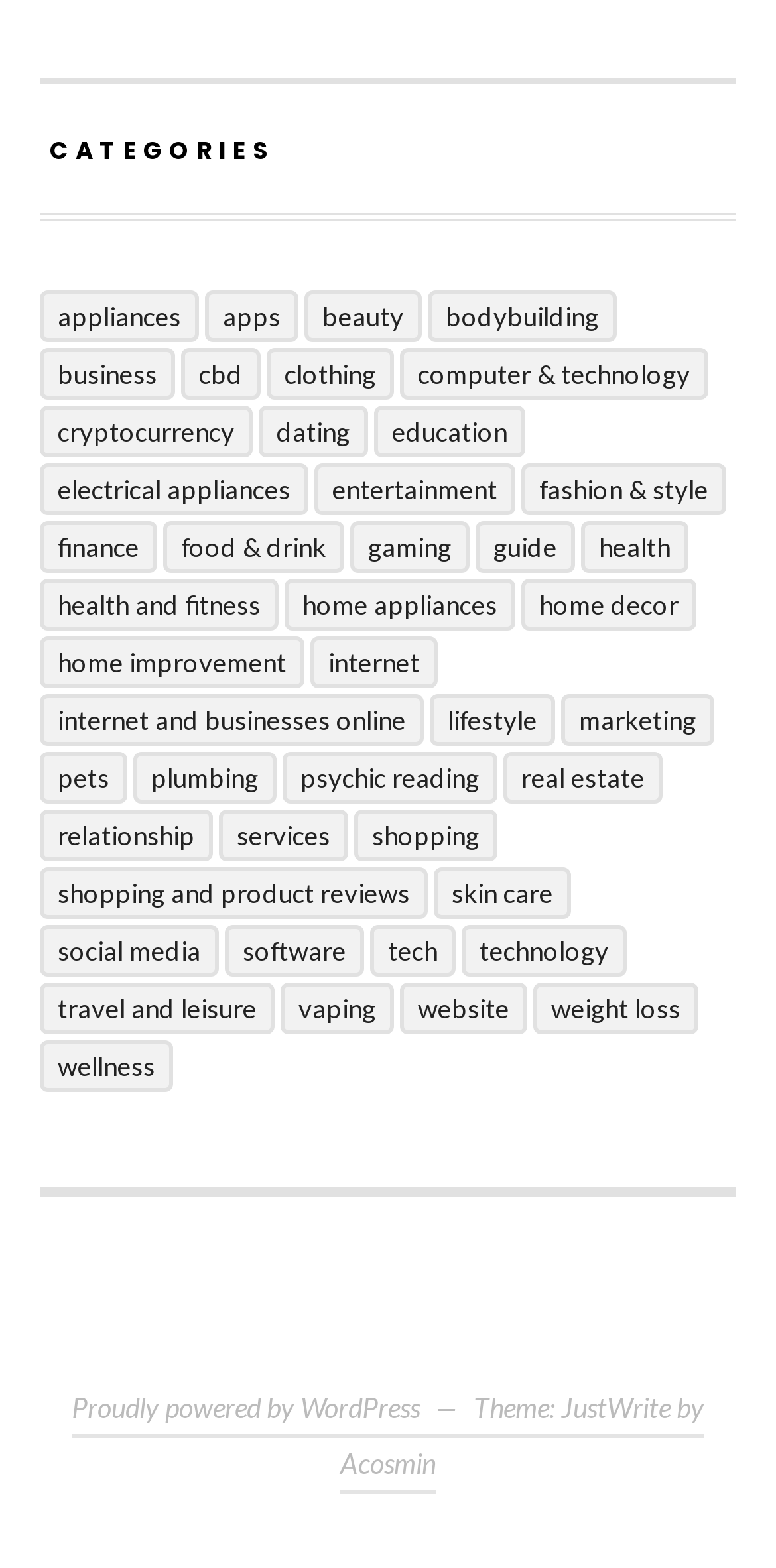How many items are in the 'Beauty' category?
Using the image as a reference, deliver a detailed and thorough answer to the question.

I found the link for the 'Beauty' category and saw that it has 2 items.